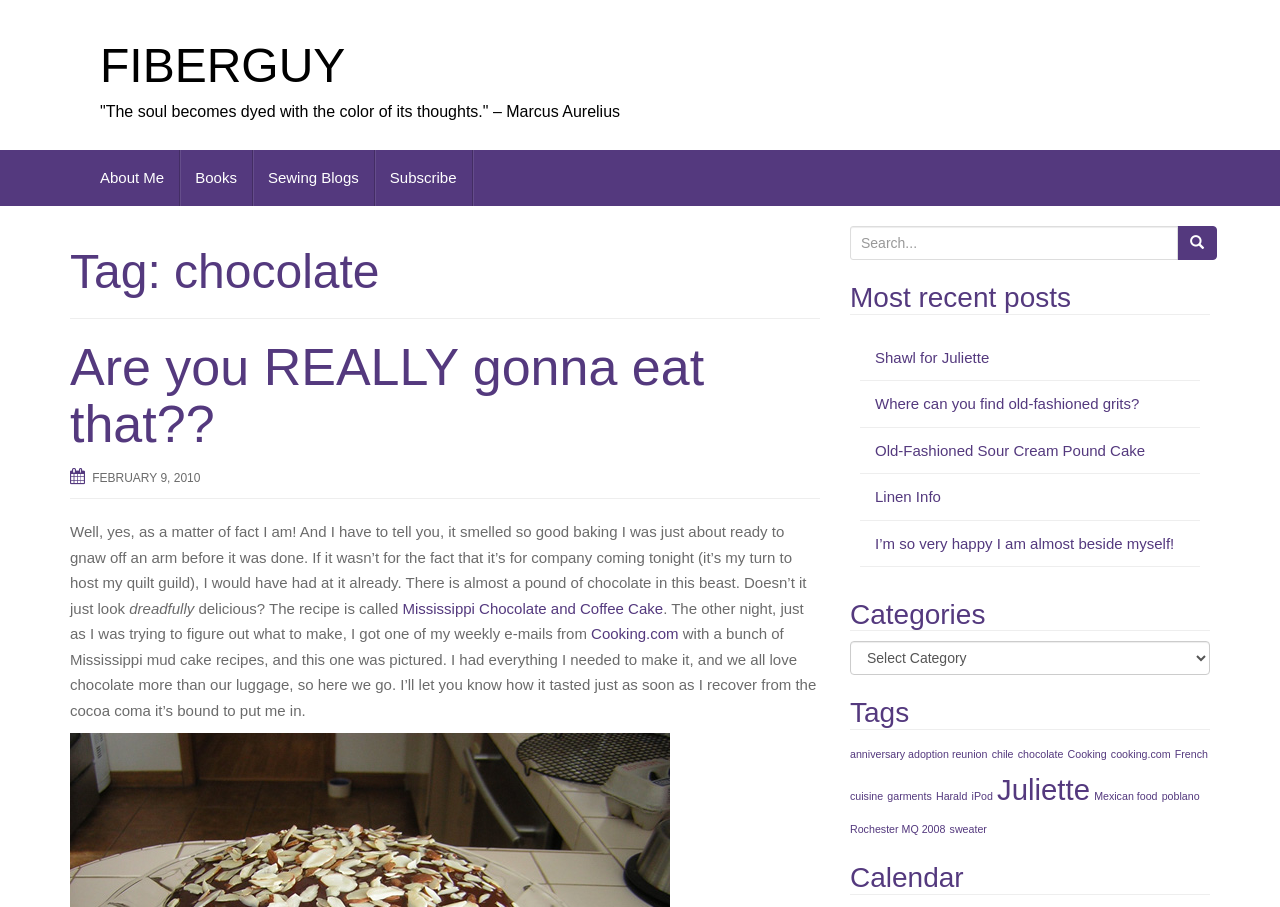Provide the bounding box coordinates of the HTML element described by the text: "Juliette".

[0.779, 0.853, 0.852, 0.889]